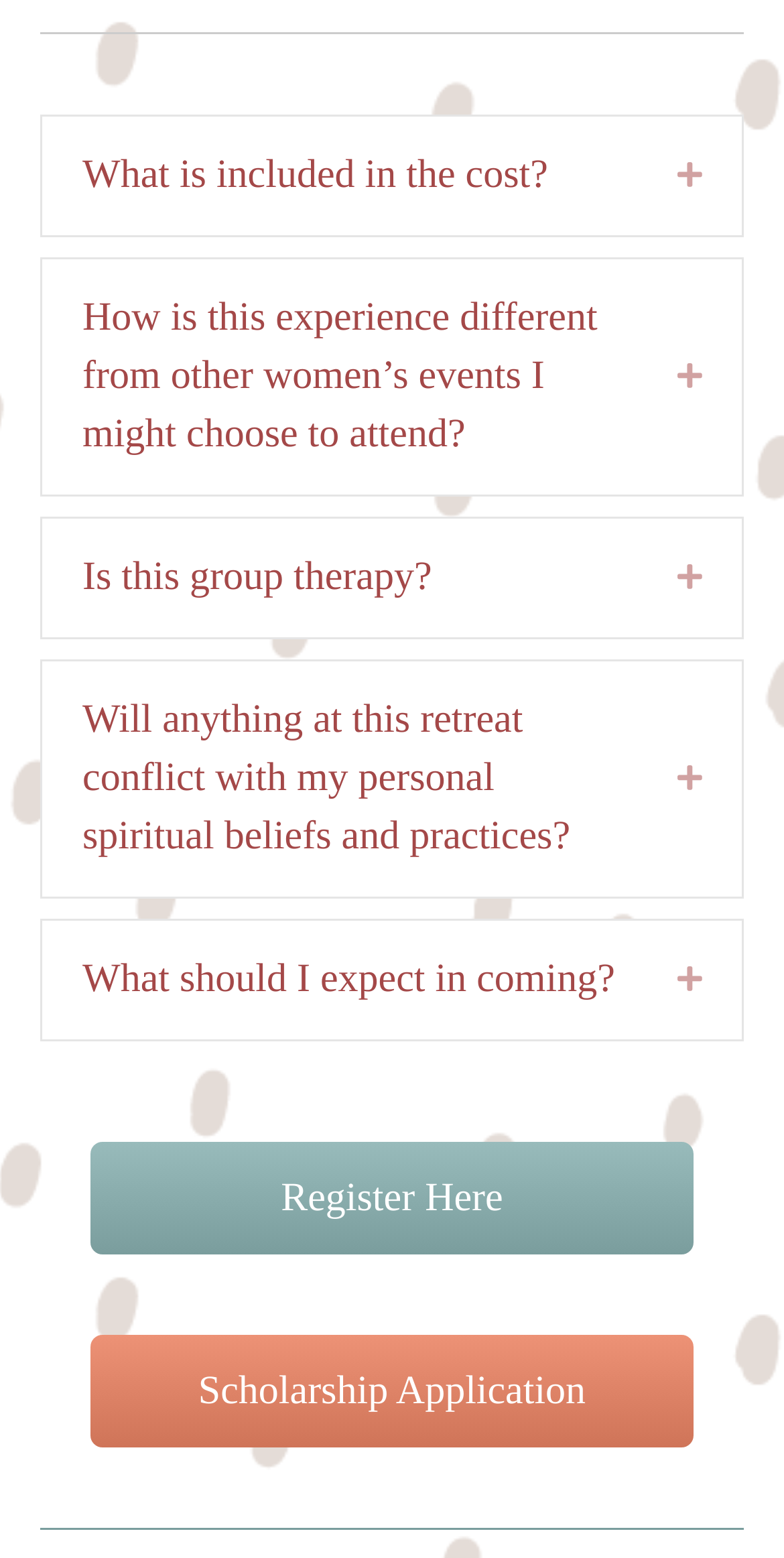Carefully examine the image and provide an in-depth answer to the question: How many FAQs are listed on this webpage?

By counting the number of layout tables with 'Expand' links, I can see that there are 5 FAQs listed on this webpage, each with a question and an expandable answer.